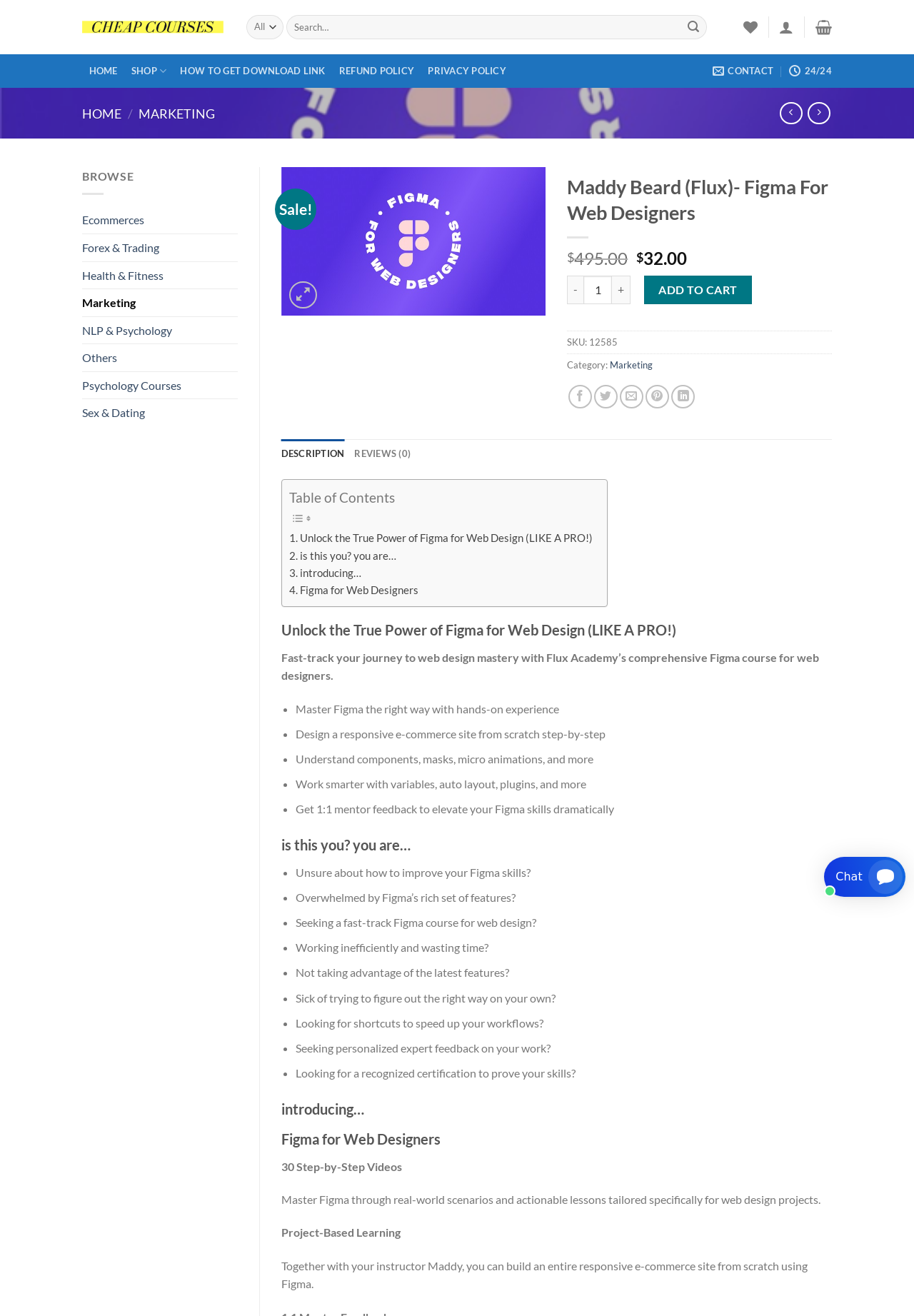What is the function of the '+' and '-' buttons?
Refer to the image and respond with a one-word or short-phrase answer.

To increase or decrease quantity